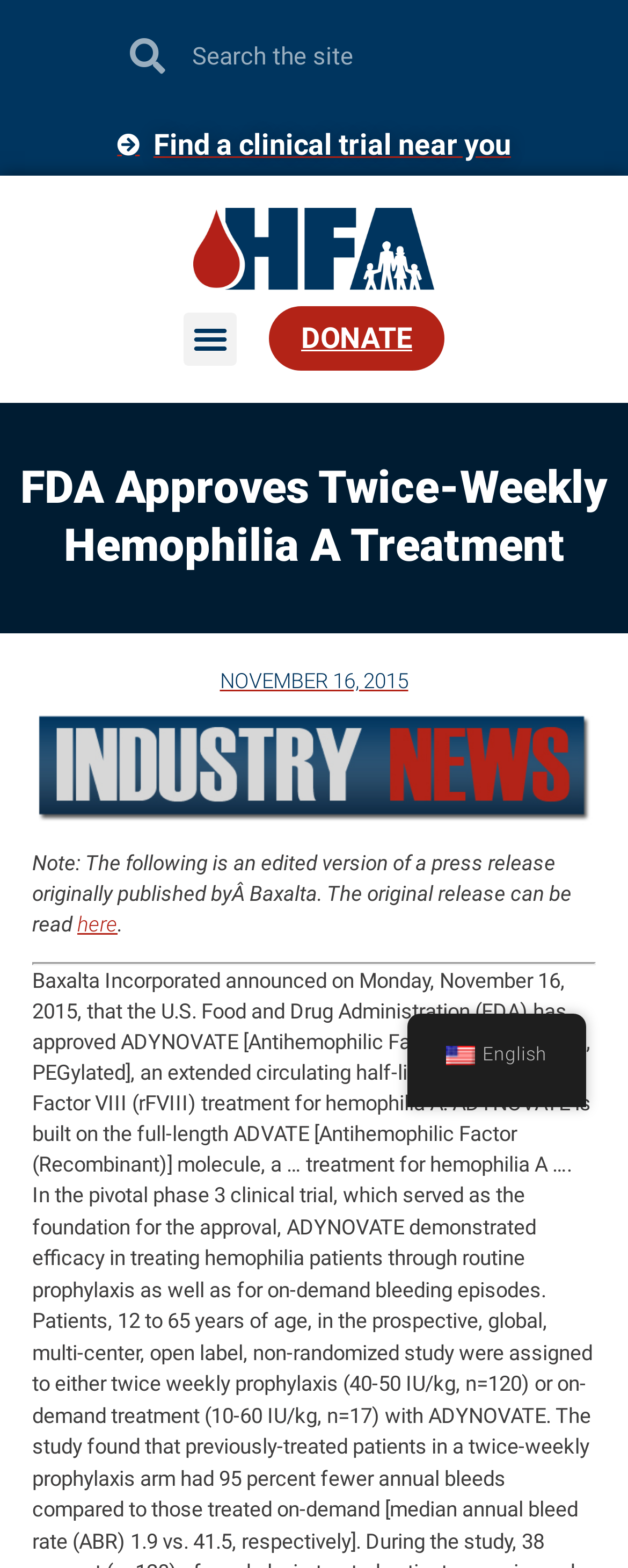Determine the bounding box coordinates of the clickable element to complete this instruction: "Read the original press release". Provide the coordinates in the format of four float numbers between 0 and 1, [left, top, right, bottom].

[0.123, 0.582, 0.187, 0.597]